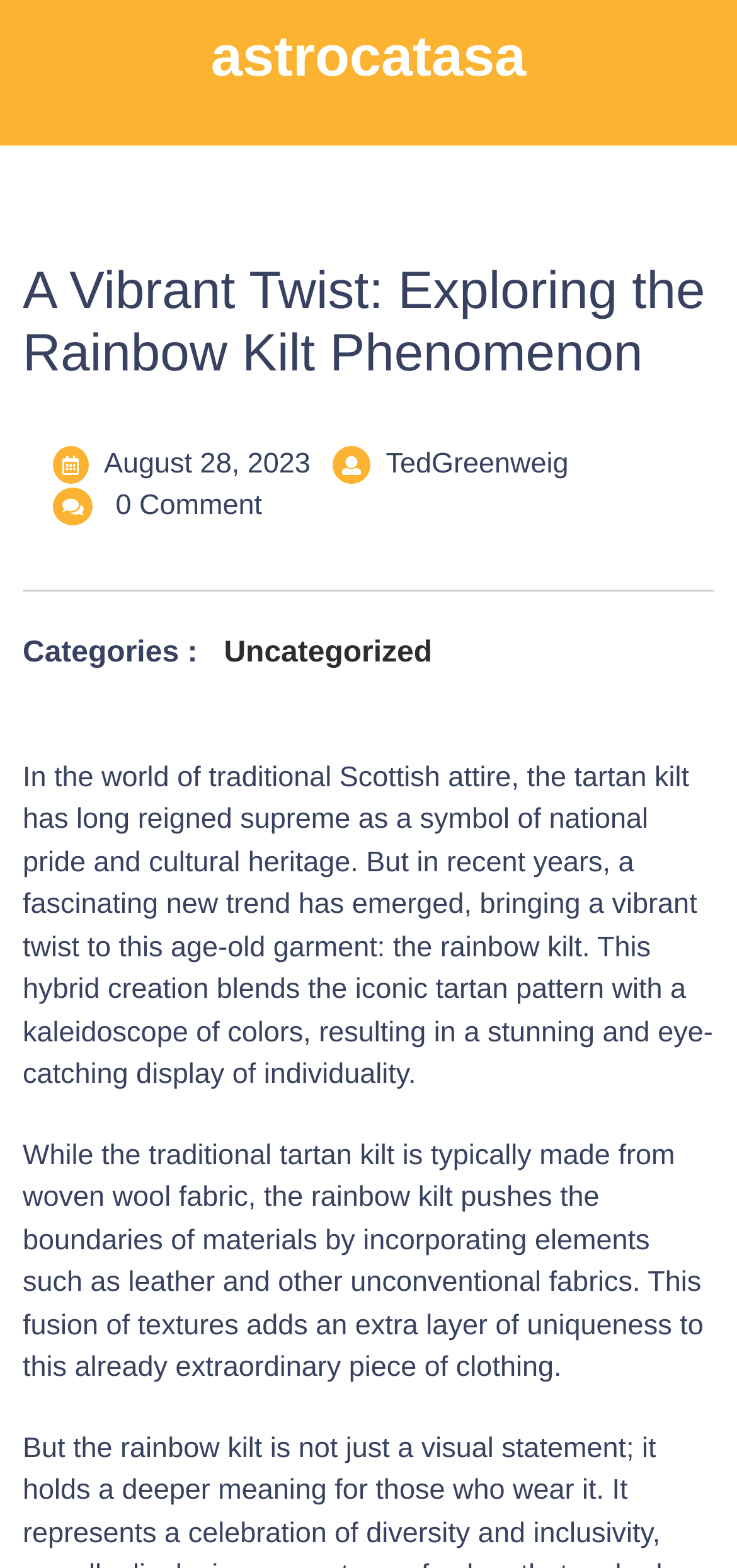Please provide a comprehensive answer to the question based on the screenshot: What is the date of the article?

The date of the article can be found in the link element with the text 'August 28, 2023 August 28, 2023' which is located below the main heading.